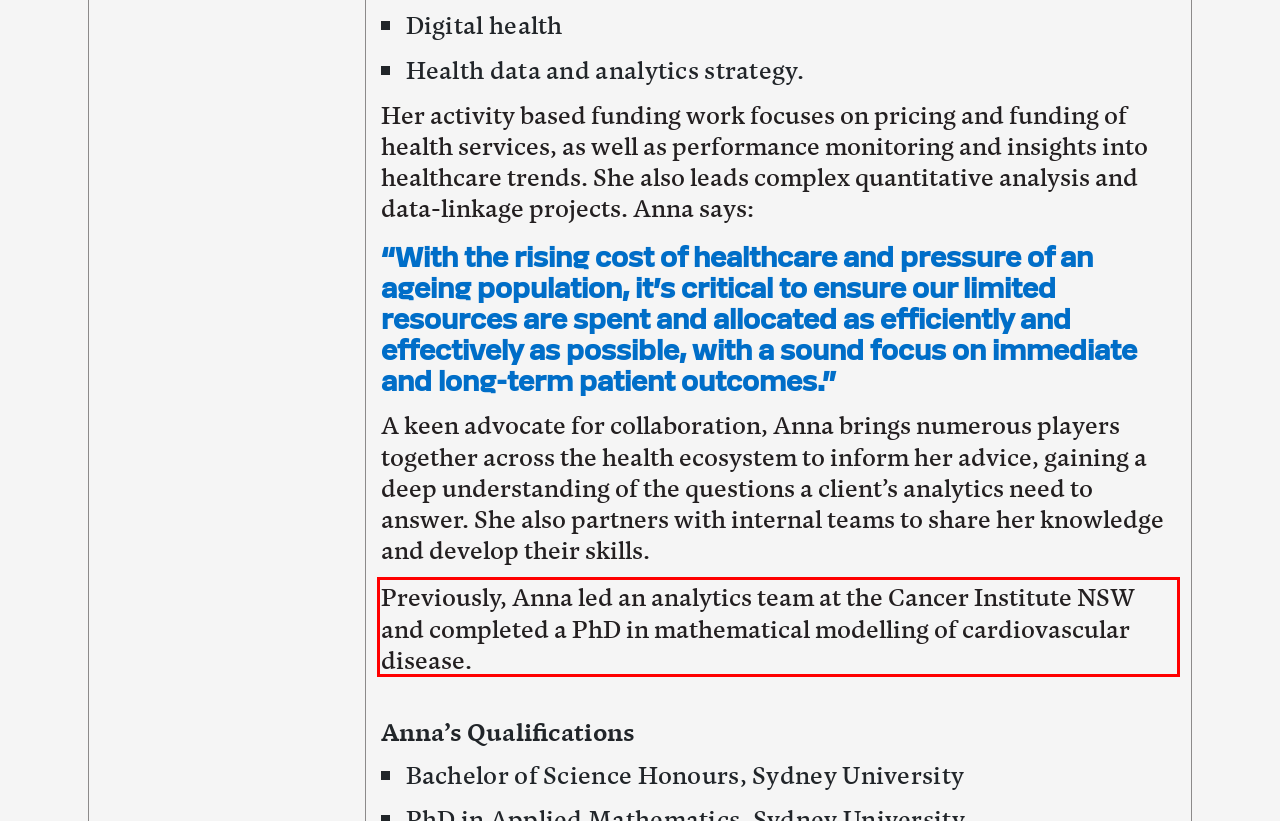Using the provided screenshot of a webpage, recognize and generate the text found within the red rectangle bounding box.

Previously, Anna led an analytics team at the Cancer Institute NSW and completed a PhD in mathematical modelling of cardiovascular disease.